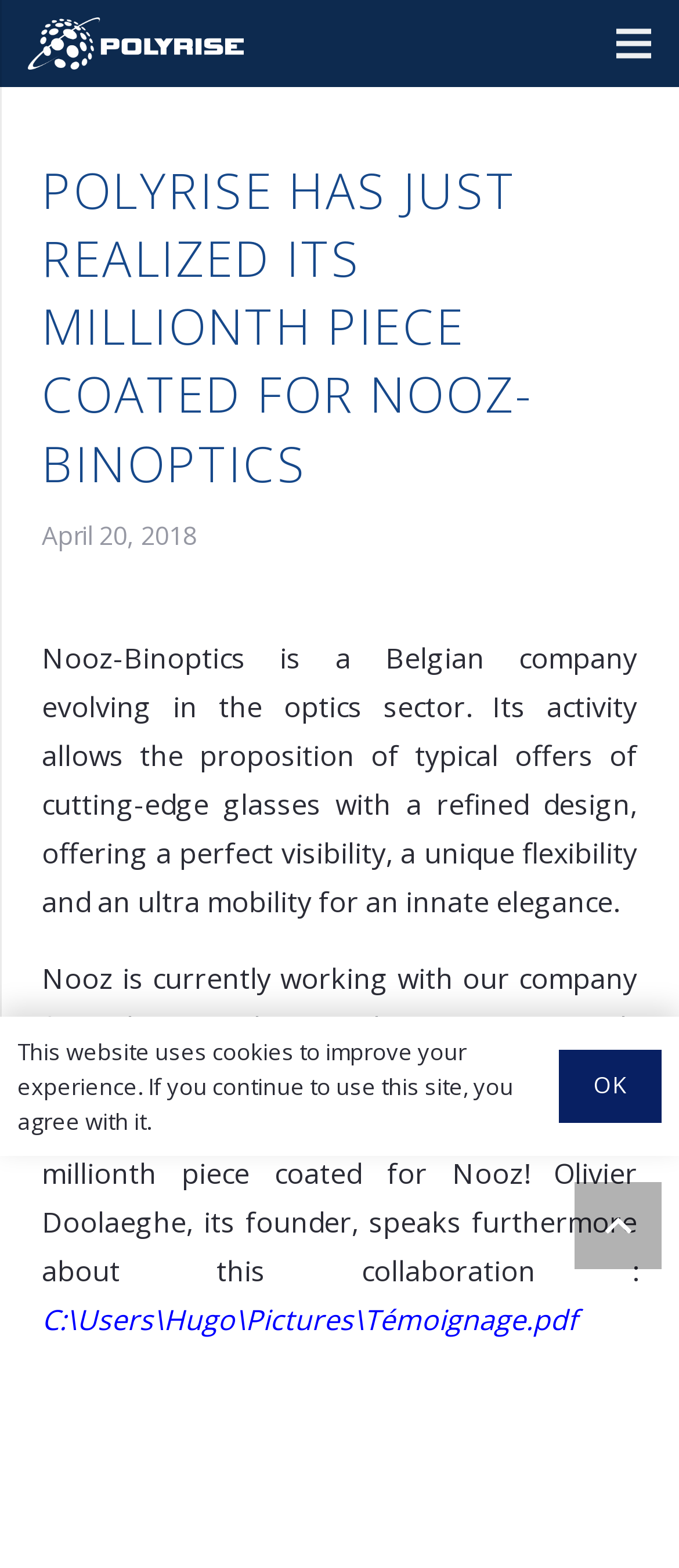What is Hardrise solution?
Could you answer the question in a detailed manner, providing as much information as possible?

According to the webpage, Nooz is currently working with Polyrise for the Hardrise solution, which is an antiscratch coating on the polycarbonate part of the lenses.